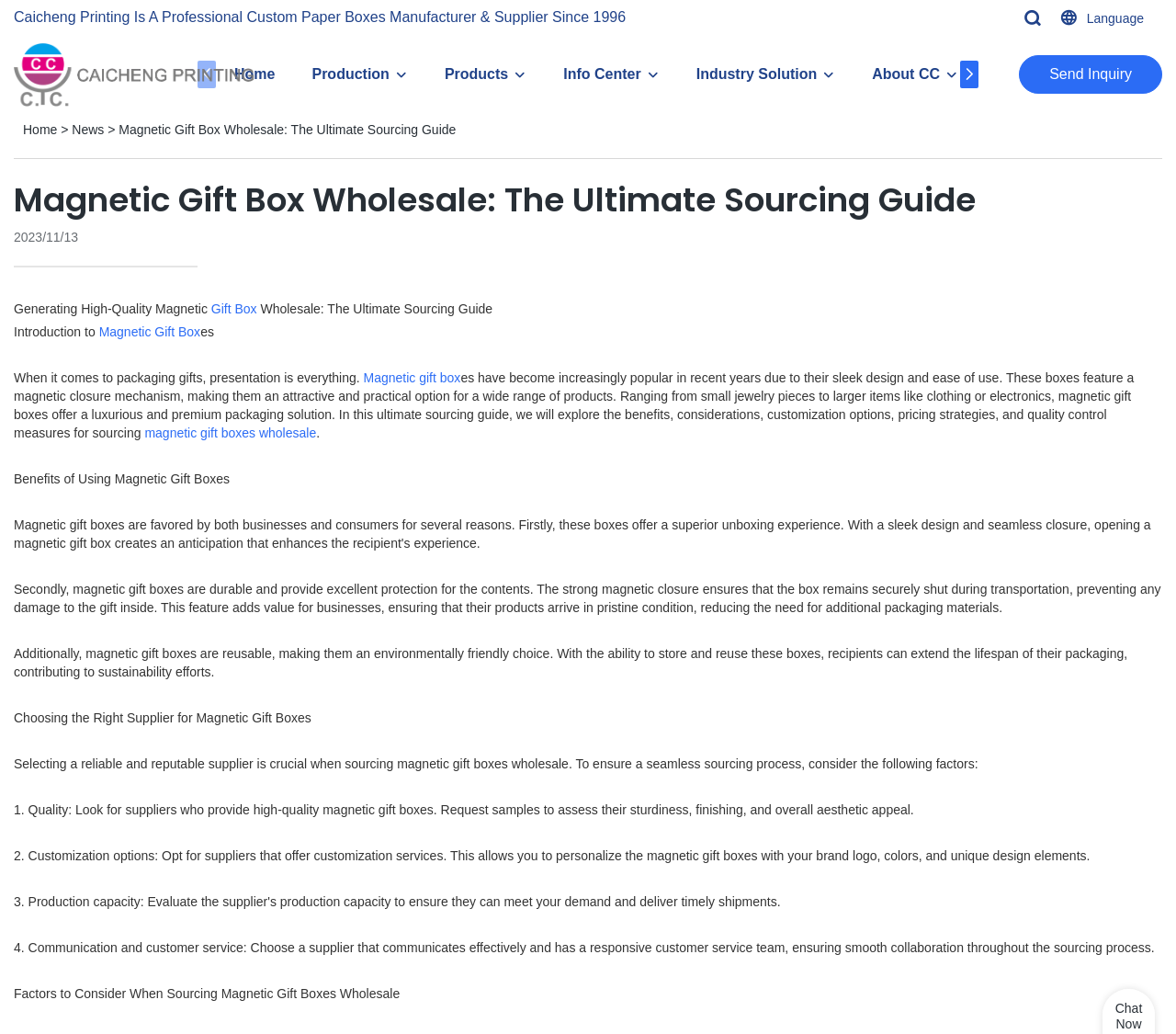What is the main topic of the webpage?
Offer a detailed and exhaustive answer to the question.

The main topic of the webpage is Magnetic Gift Box Wholesale, as indicated by the heading element 'Magnetic Gift Box Wholesale: The Ultimate Sourcing Guide' and the content of the webpage, which discusses the benefits, considerations, and customization options for sourcing magnetic gift boxes.